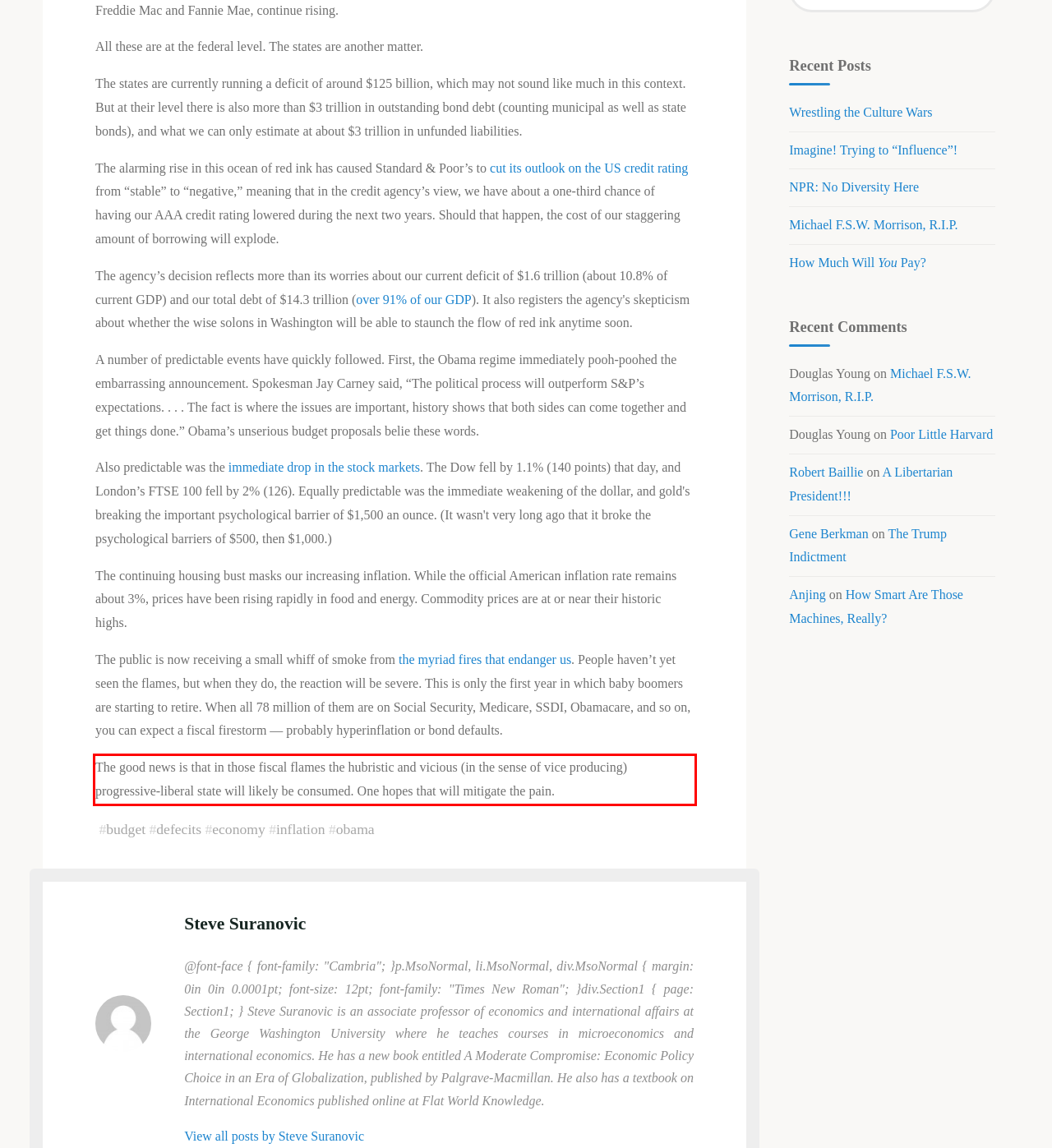Identify the text within the red bounding box on the webpage screenshot and generate the extracted text content.

The good news is that in those fiscal flames the hubristic and vicious (in the sense of vice producing) progressive-liberal state will likely be consumed. One hopes that will mitigate the pain.